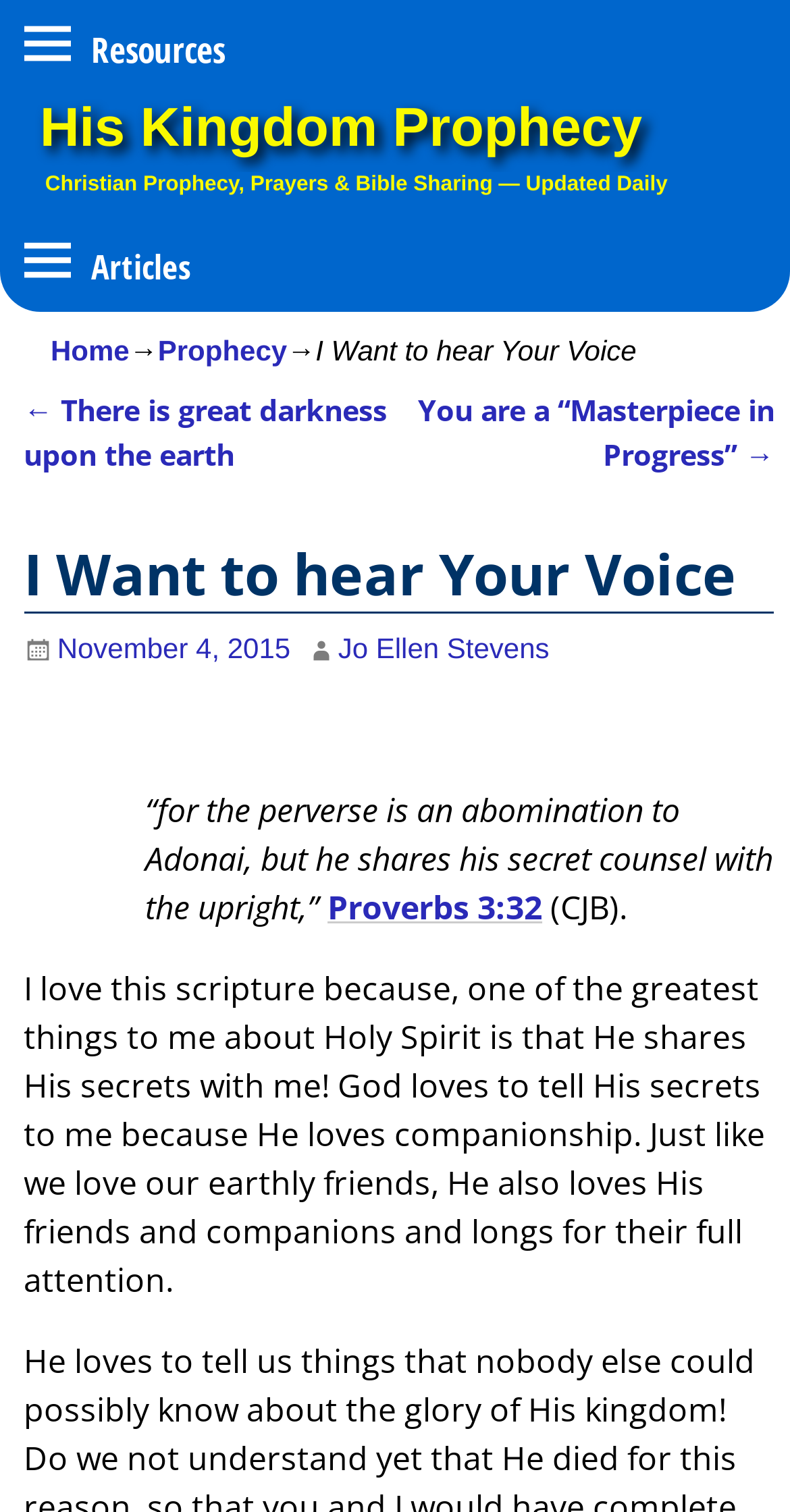Please identify the bounding box coordinates of the region to click in order to complete the given instruction: "Check the post date". The coordinates should be four float numbers between 0 and 1, i.e., [left, top, right, bottom].

[0.03, 0.418, 0.368, 0.44]